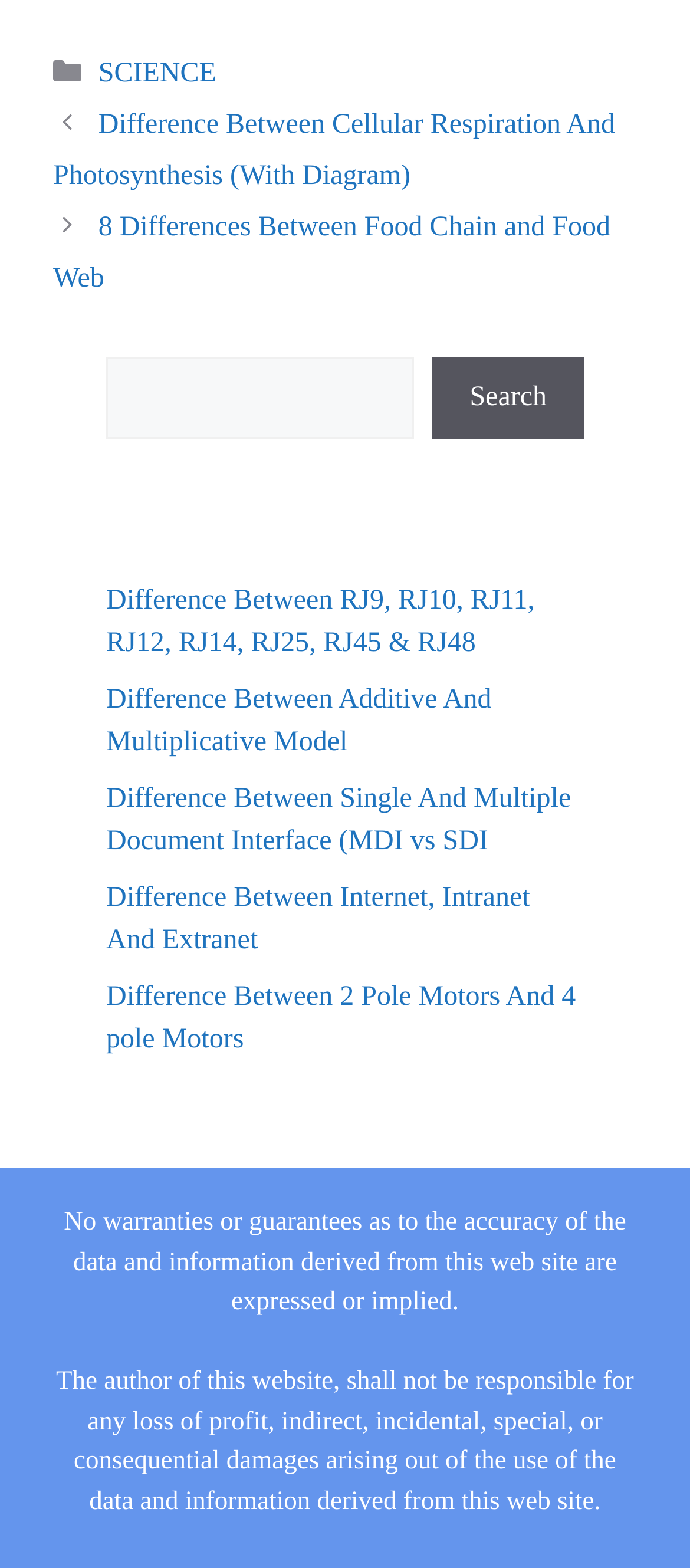How many links are in the second complementary section?
Could you answer the question with a detailed and thorough explanation?

The second complementary section contains five links, namely 'Difference Between RJ9, RJ10, RJ11, RJ12, RJ14, RJ25, RJ45 & RJ48', 'Difference Between Additive And Multiplicative Model', 'Difference Between Single And Multiple Document Interface (MDI vs SDI', 'Difference Between Internet, Intranet And Extranet', and 'Difference Between 2 Pole Motors And 4 pole Motors'.